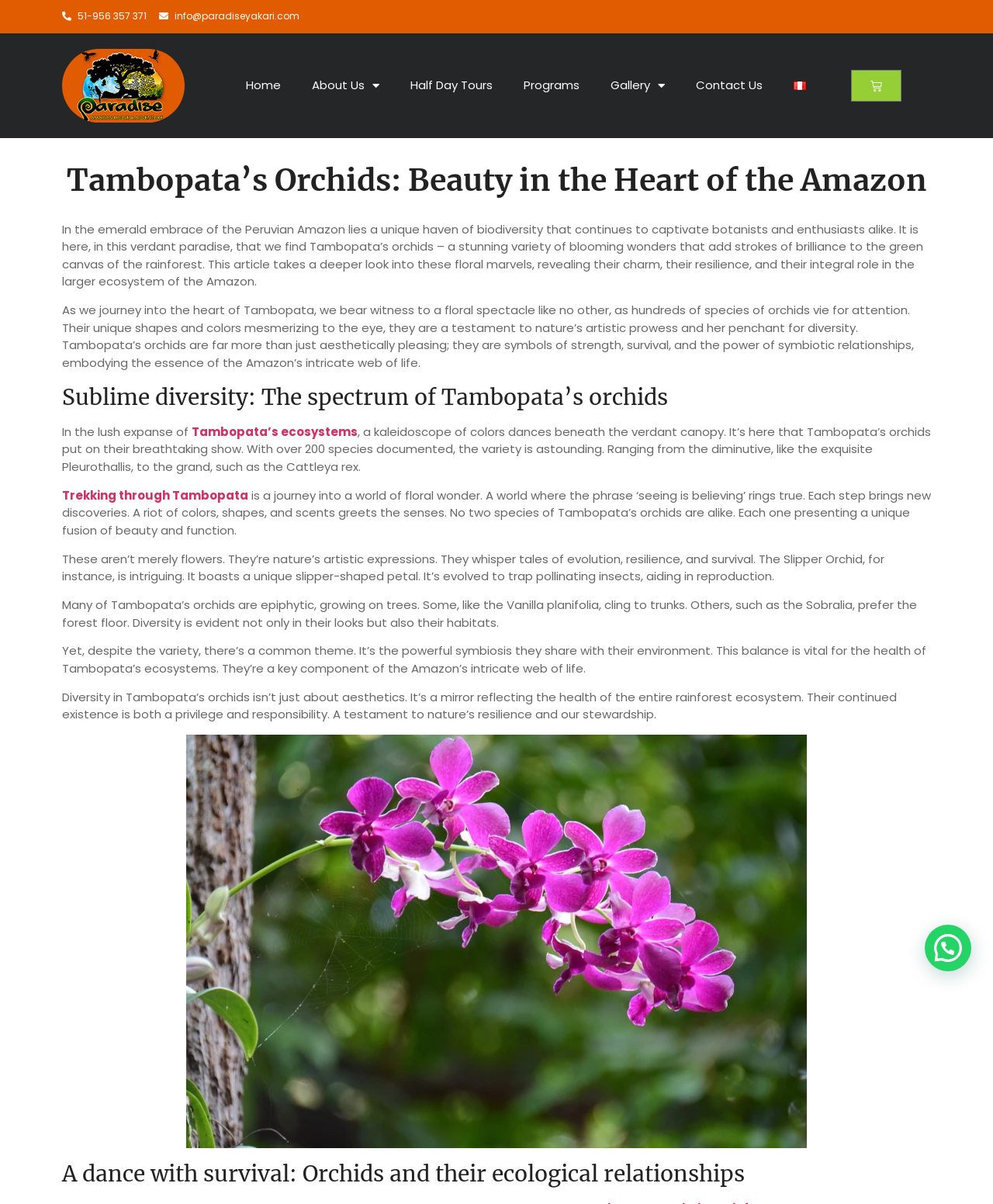How many species of orchids are documented in Tambopata?
Using the screenshot, give a one-word or short phrase answer.

Over 200